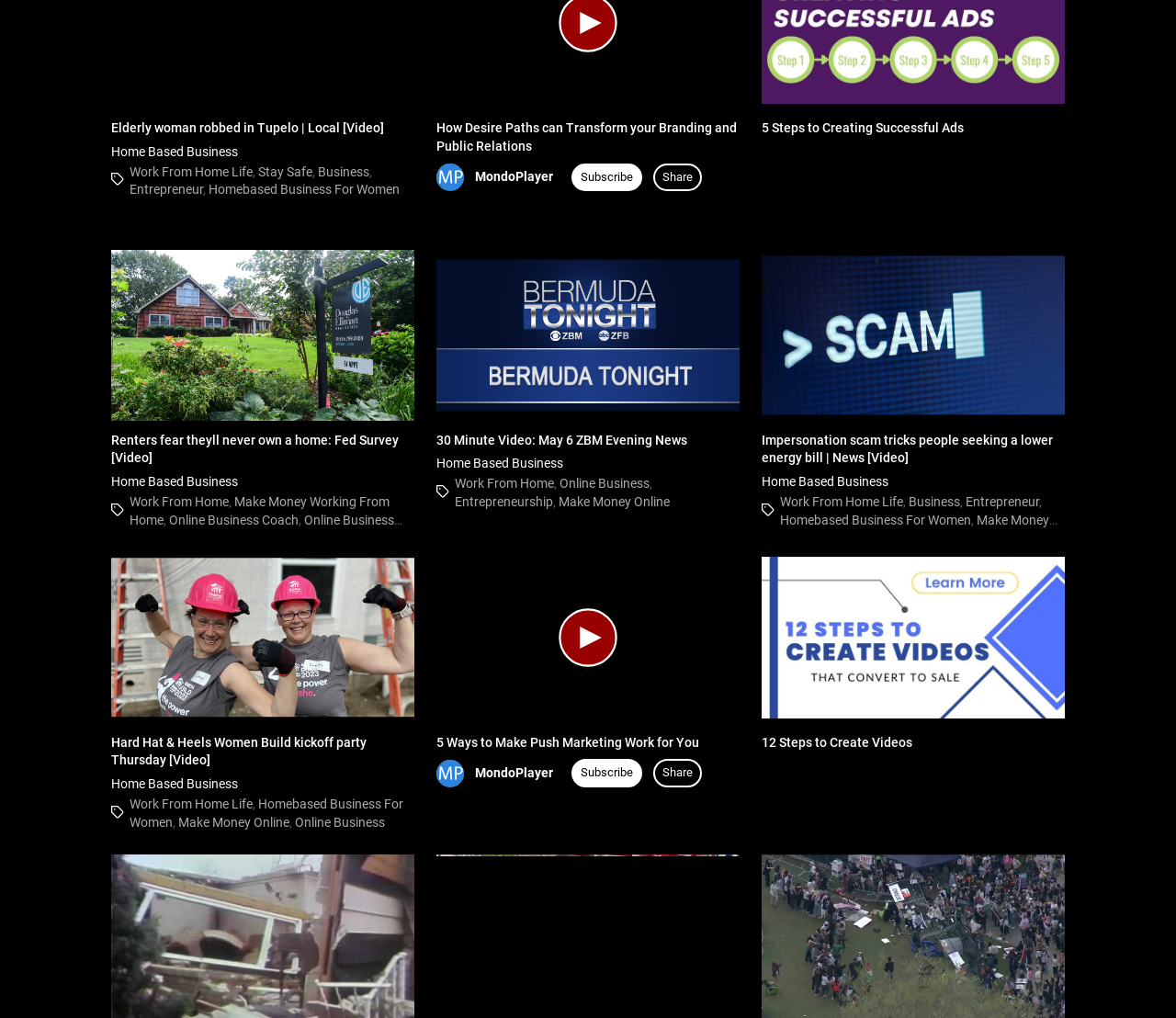Determine the bounding box coordinates of the clickable element to achieve the following action: 'Click on 'Work From Home Life' link'. Provide the coordinates as four float values between 0 and 1, formatted as [left, top, right, bottom].

[0.11, 0.161, 0.215, 0.176]